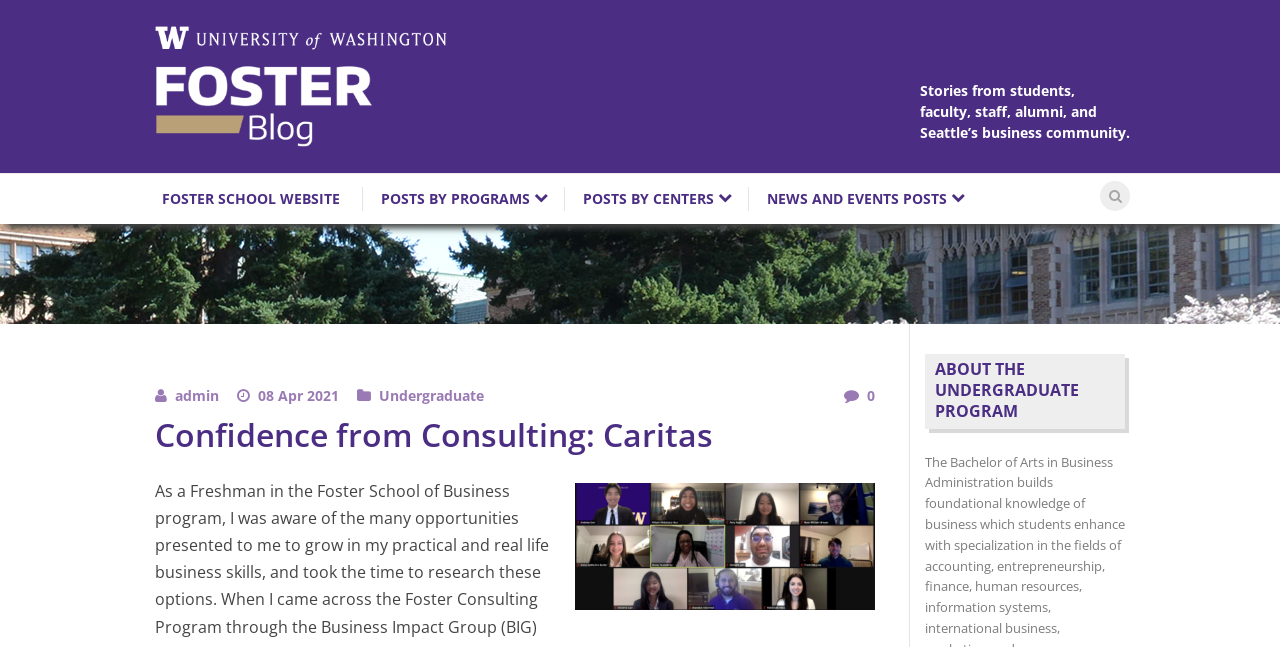Generate a detailed explanation of the webpage's features and information.

The webpage appears to be a blog post from the Foster School of Business at the University of Washington. At the top left, there is a link to the "UW Foster School of Business Blog" accompanied by an image with the same name. Below this, there is a series of three static text elements that read "Stories from students, faculty, staff, alumni, and Seattle's business community."

On the top right, there are four links: "FOSTER SCHOOL WEBSITE", "POSTS BY PROGRAMS", "POSTS BY CENTERS", and "NEWS AND EVENTS POSTS". Each of these links has an icon represented by the Unicode character "\uf078".

Below these links, there is a header section that contains several links, including "admin", a date "08 Apr 2021", "Undergraduate", and a number "0". The main title of the blog post, "Confidence from Consulting: Caritas", is located below this header section.

Further down the page, there is a heading that reads "ABOUT THE UNDERGRADUATE PROGRAM". The meta description suggests that the blog post is written by a freshman in the Foster School of Business program, reflecting on the opportunities they have had to grow their practical and real-life business skills.